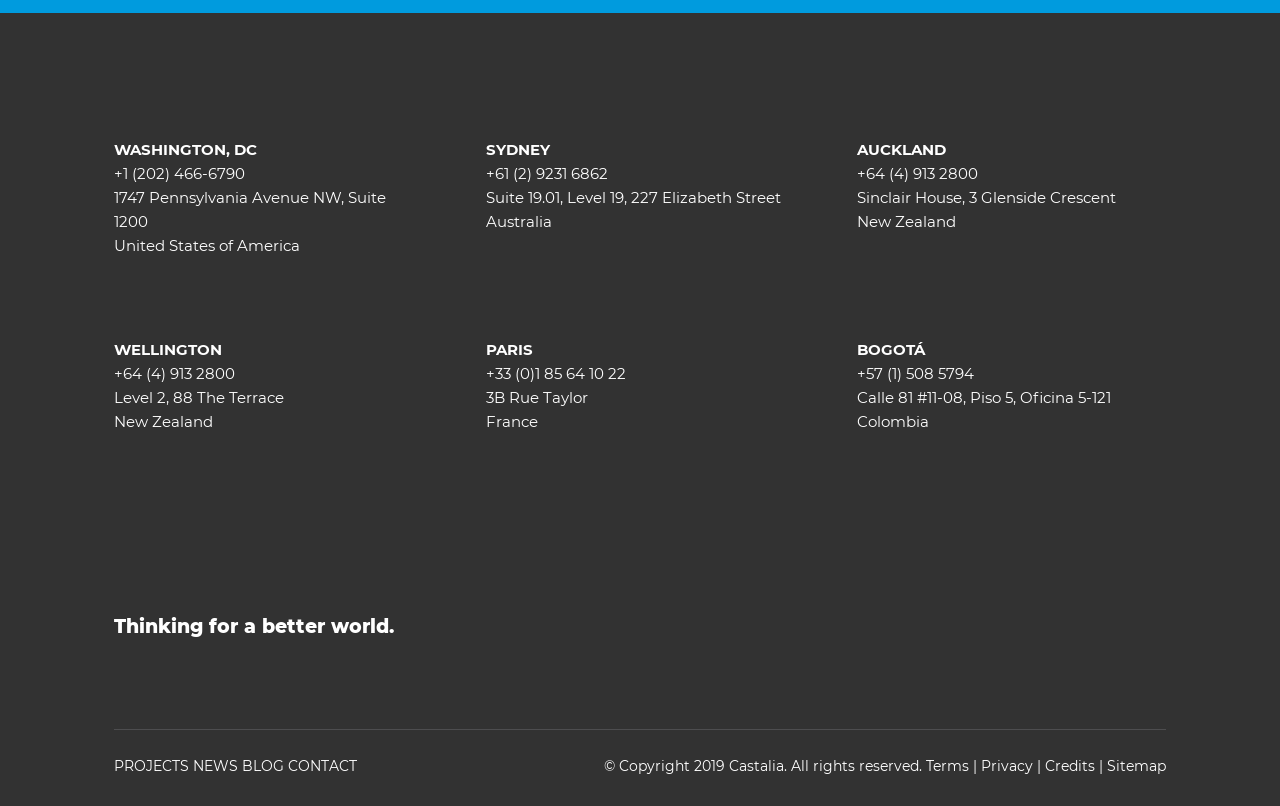What is the slogan of Castalia?
Refer to the image and provide a concise answer in one word or phrase.

Thinking for a better world.